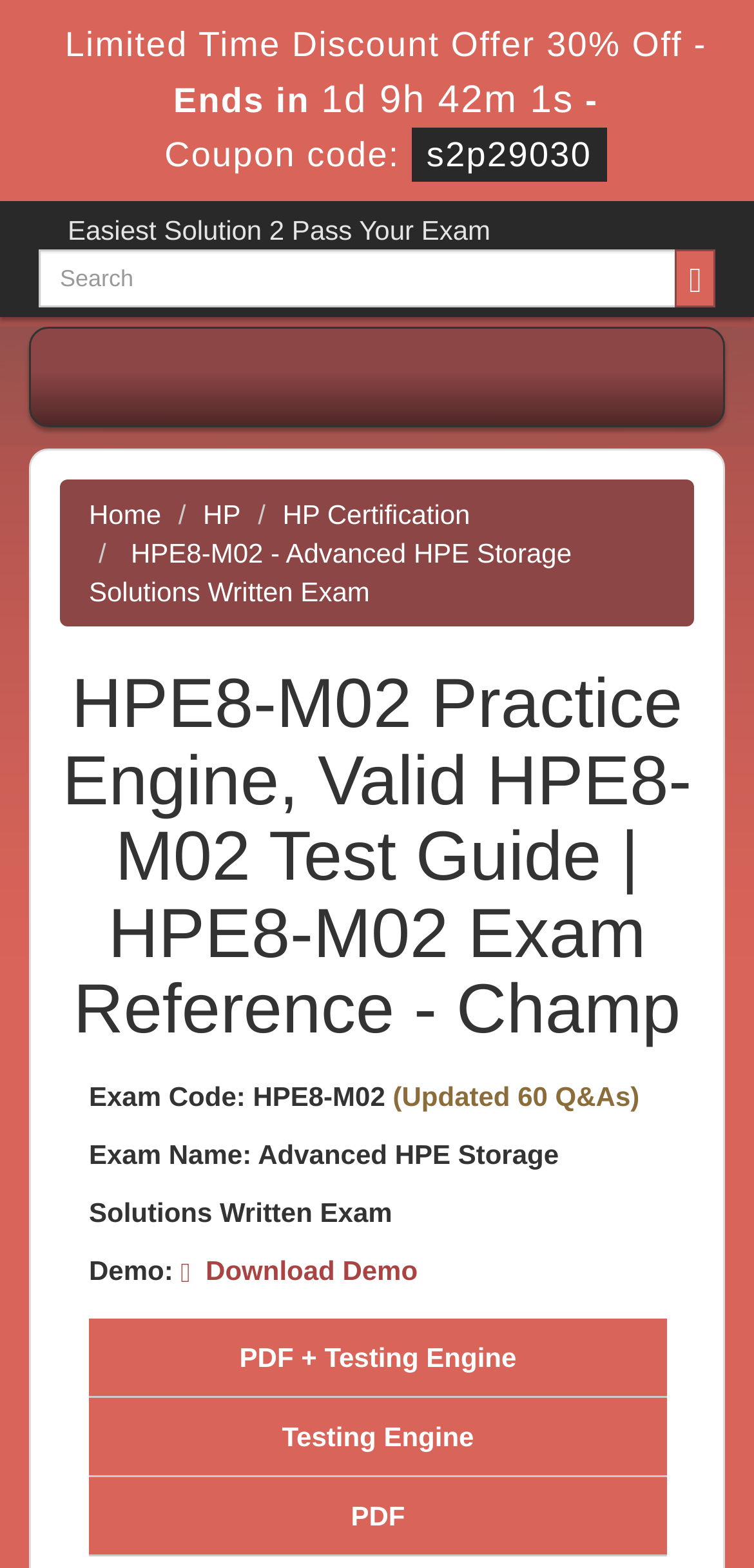What is the current discount percentage?
Offer a detailed and full explanation in response to the question.

The discount percentage can be found in the limited time discount offer heading at the top of the page, which states 'Limited Time Discount Offer 30% Off - Ends in 1d 9h 42m 1s - Coupon code: s2p29030'.